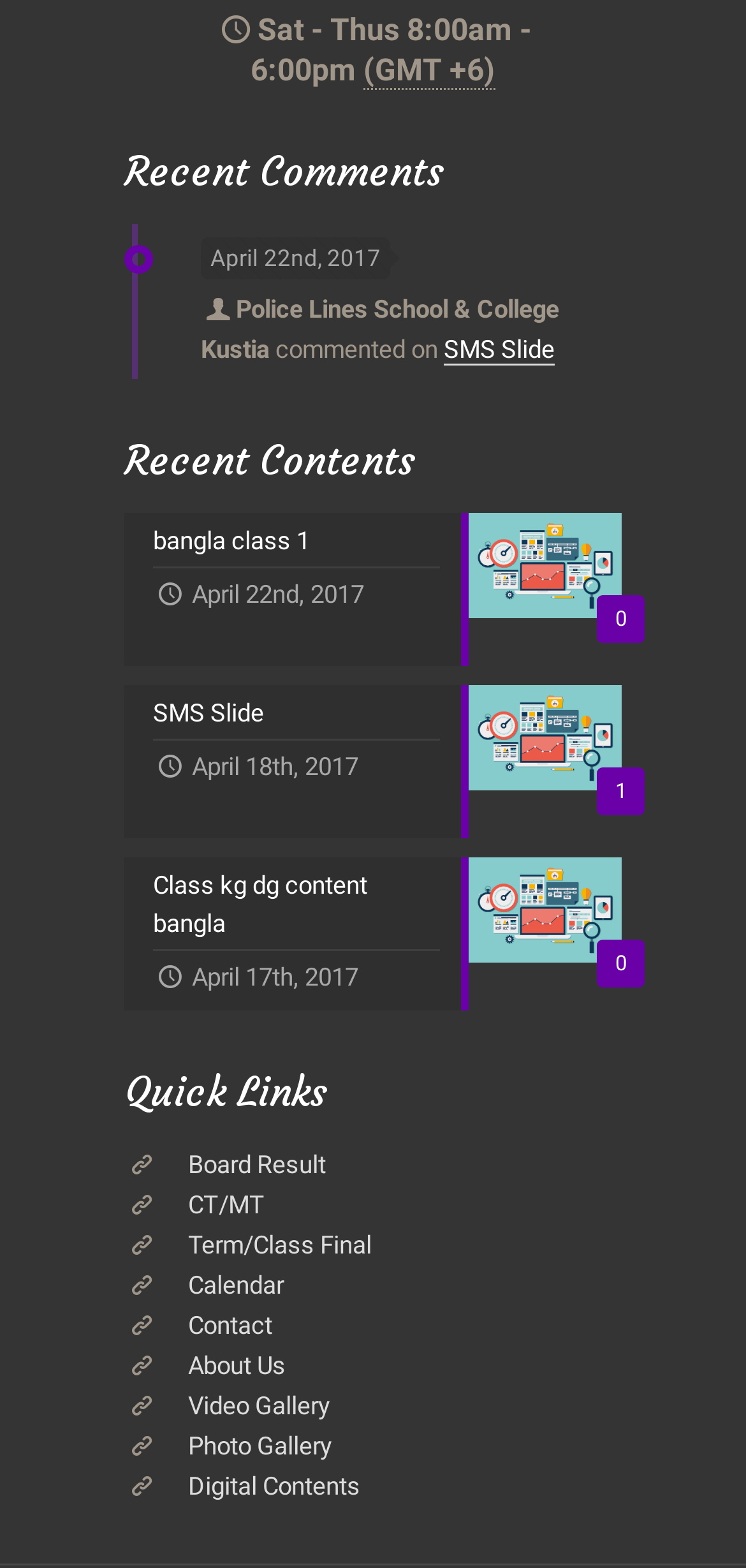Pinpoint the bounding box coordinates of the clickable element needed to complete the instruction: "visit SMS Slide". The coordinates should be provided as four float numbers between 0 and 1: [left, top, right, bottom].

[0.595, 0.213, 0.744, 0.233]